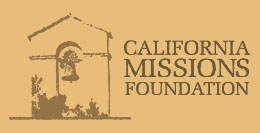Please look at the image and answer the question with a detailed explanation: What is the font style of the foundation's name?

The foundation's name is displayed alongside the image in a bold, elegant font, which reflects the organization's commitment to maintaining the legacy and heritage of California's missions.